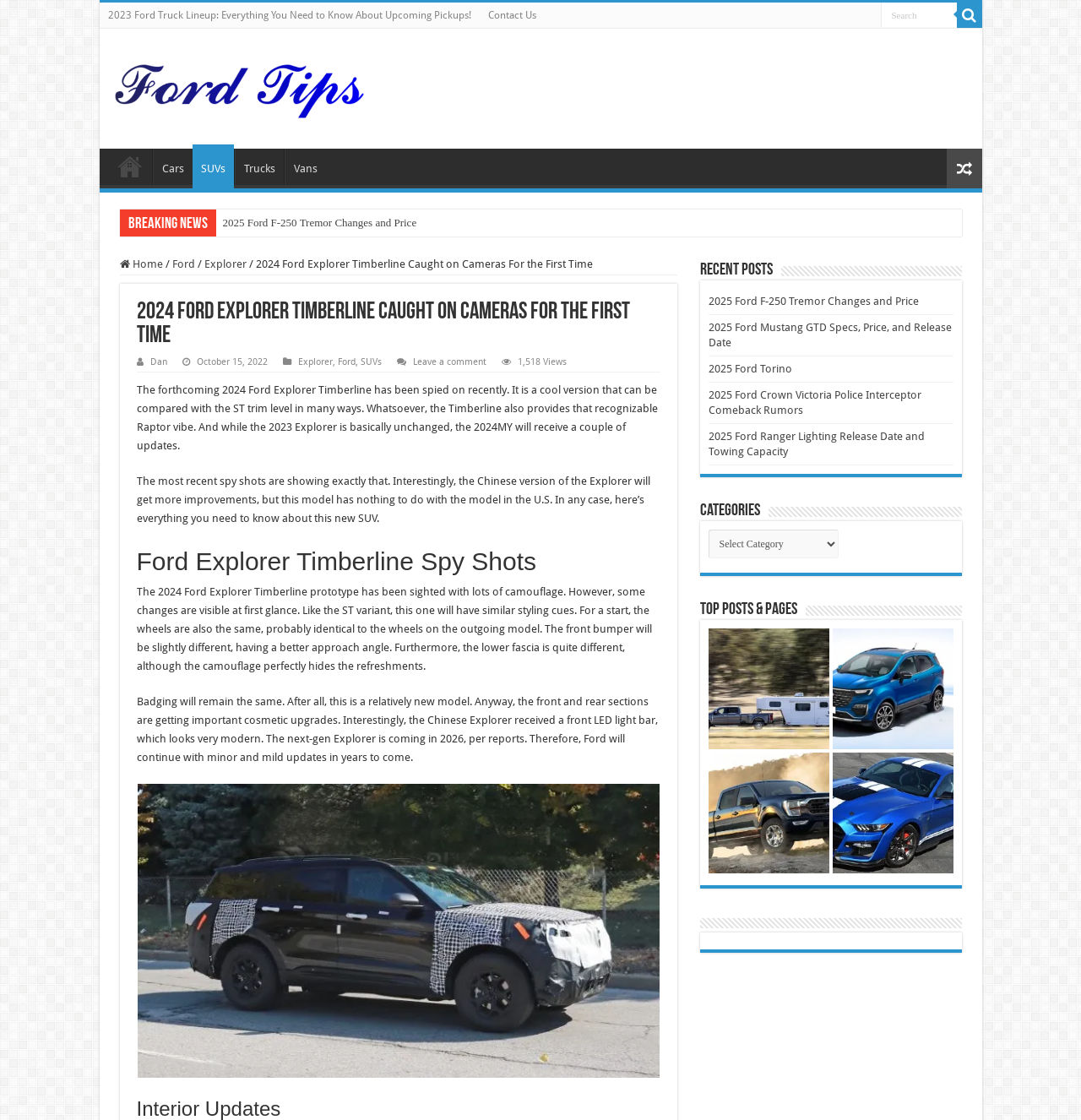Please determine the bounding box coordinates of the section I need to click to accomplish this instruction: "Contact us".

[0.443, 0.002, 0.504, 0.025]